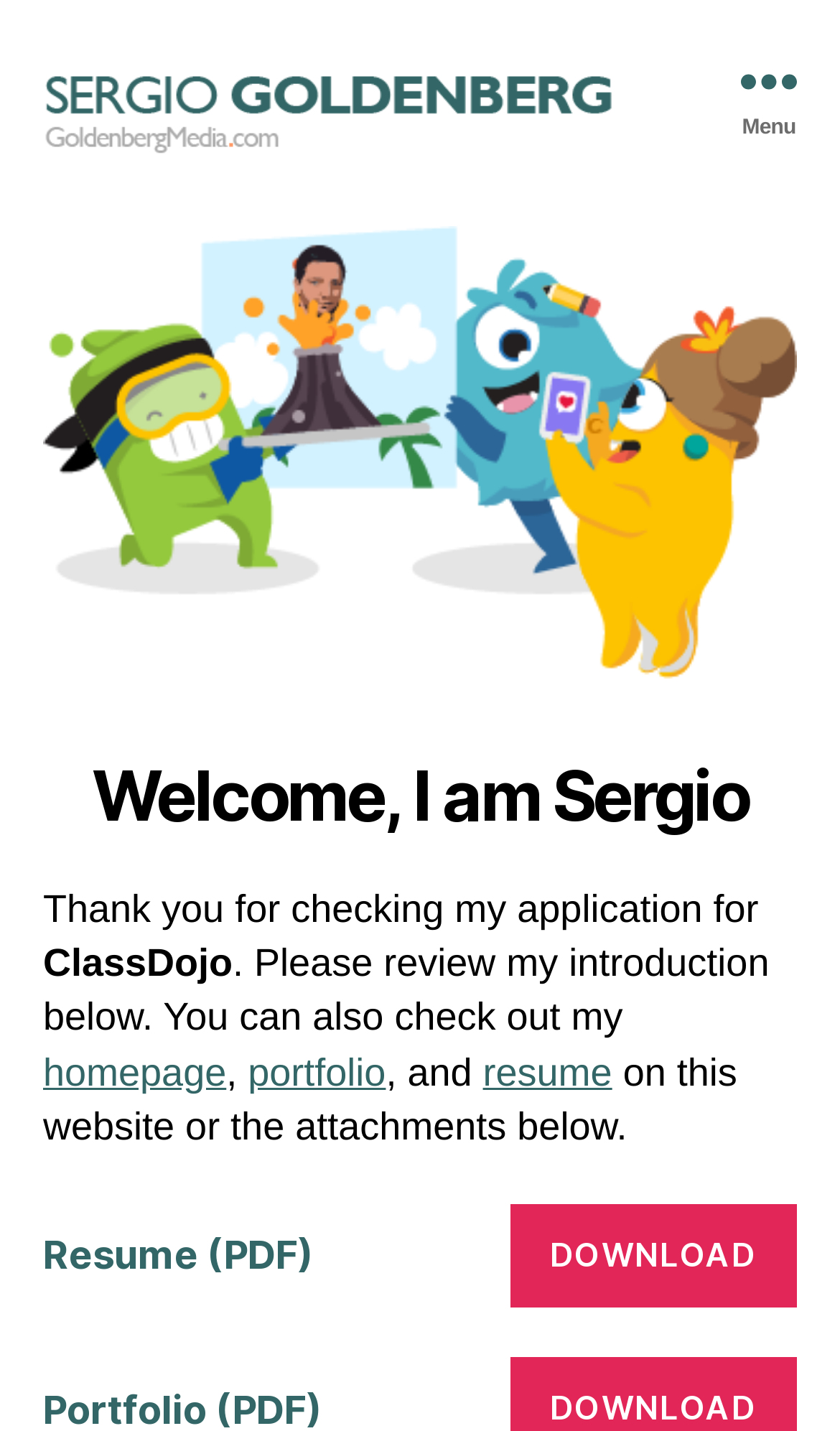Determine the bounding box for the described UI element: "resume".

[0.575, 0.734, 0.729, 0.764]